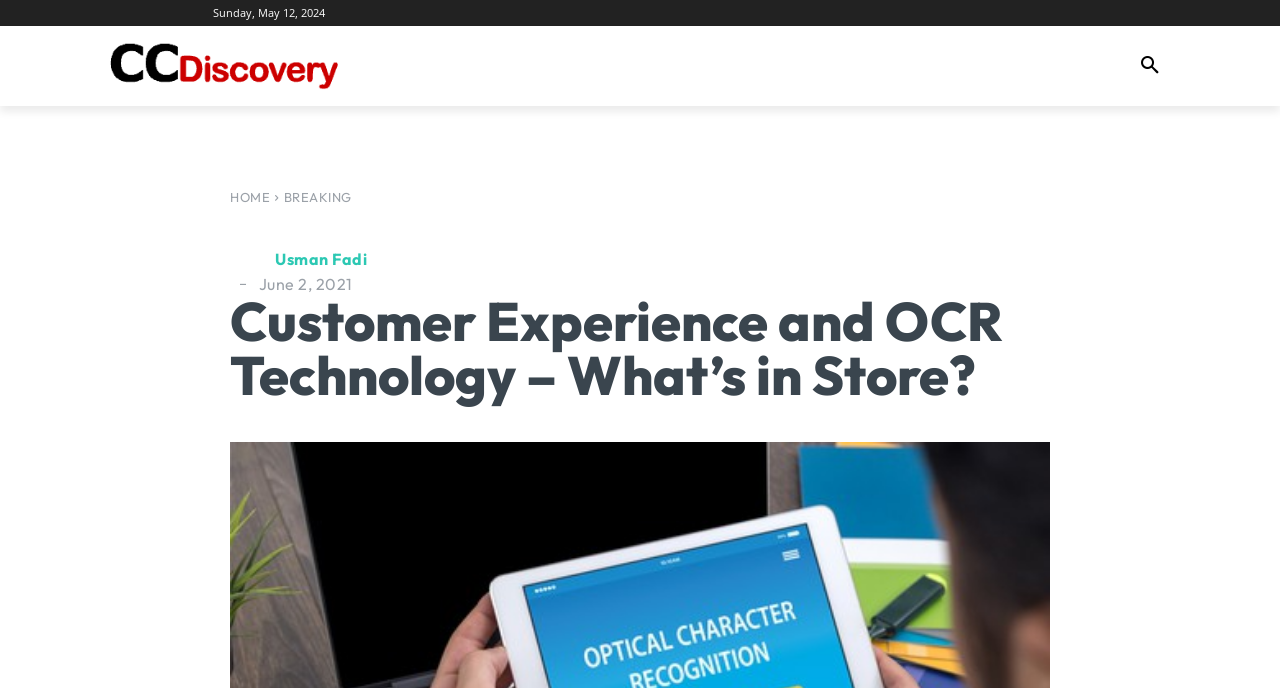Please give a succinct answer to the question in one word or phrase:
What is the name of the person mentioned in the webpage?

Usman Fadi